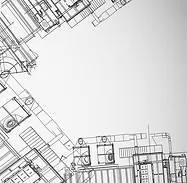What is the theme of the workplace solutions?
Refer to the image and provide a one-word or short phrase answer.

Bicycle-friendly